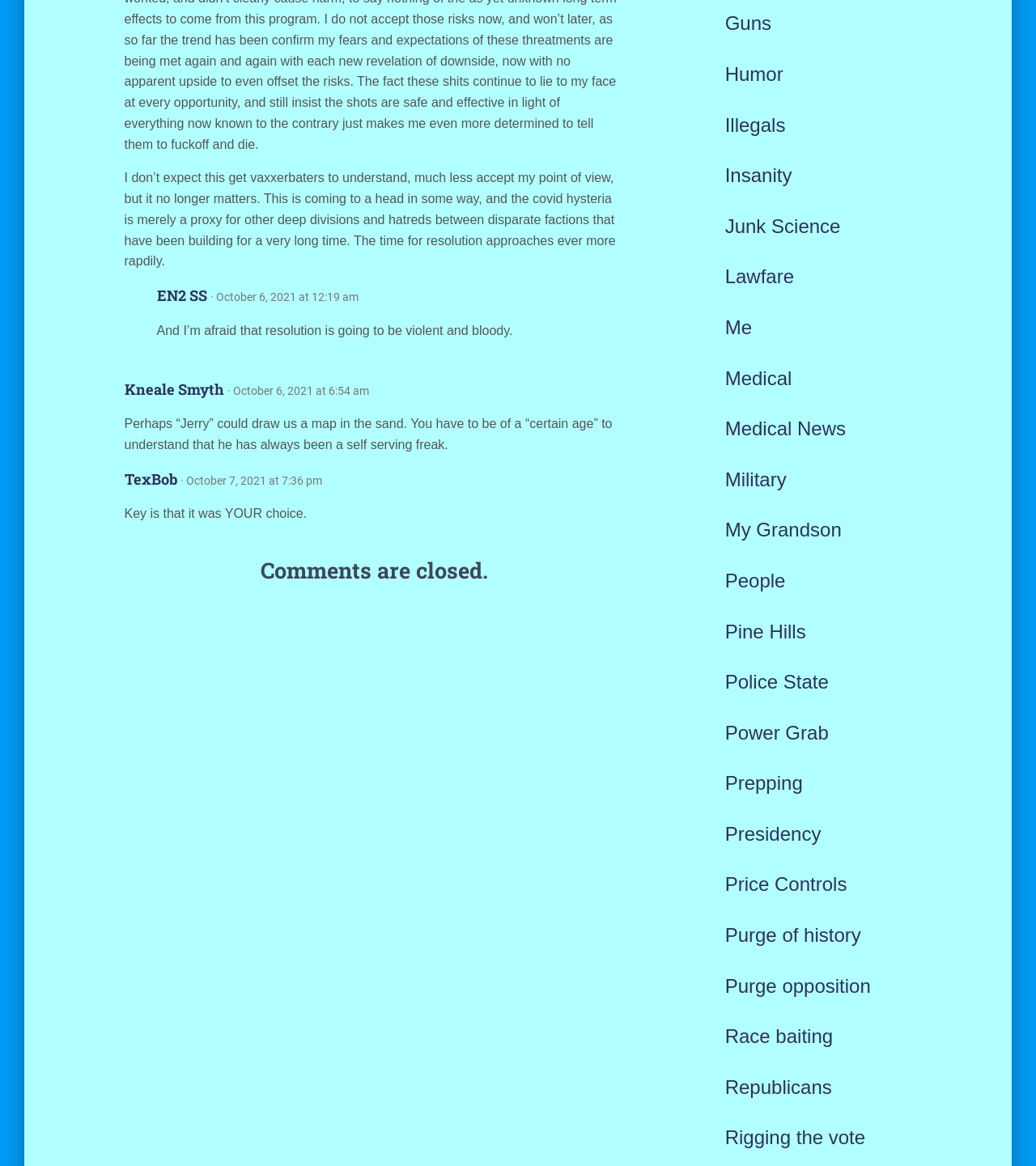Provide a brief response to the question below using a single word or phrase: 
What is the date of the second comment?

October 6, 2021